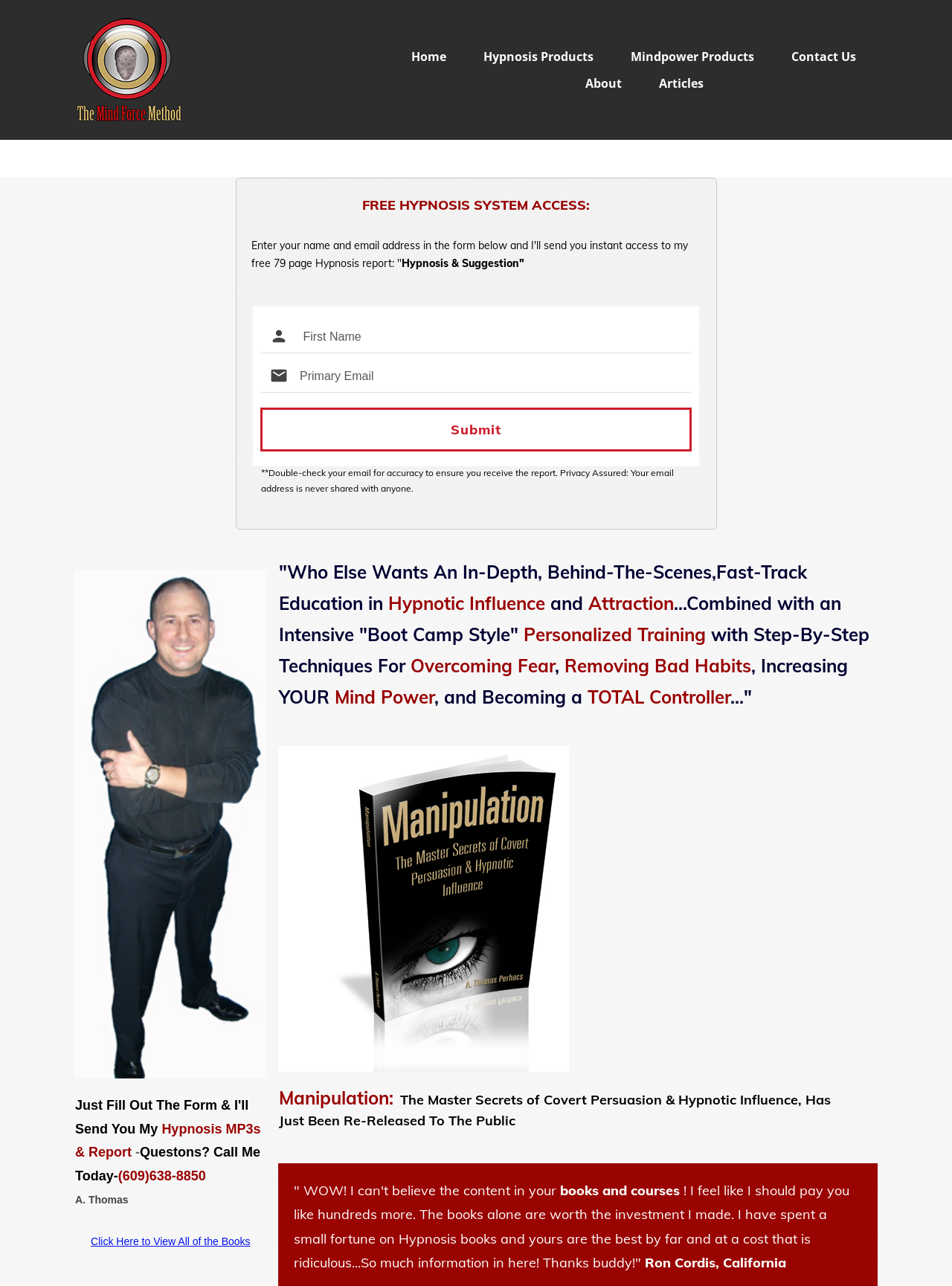Identify the bounding box coordinates of the clickable section necessary to follow the following instruction: "Enter your first name". The coordinates should be presented as four float numbers from 0 to 1, i.e., [left, top, right, bottom].

[0.273, 0.25, 0.727, 0.274]